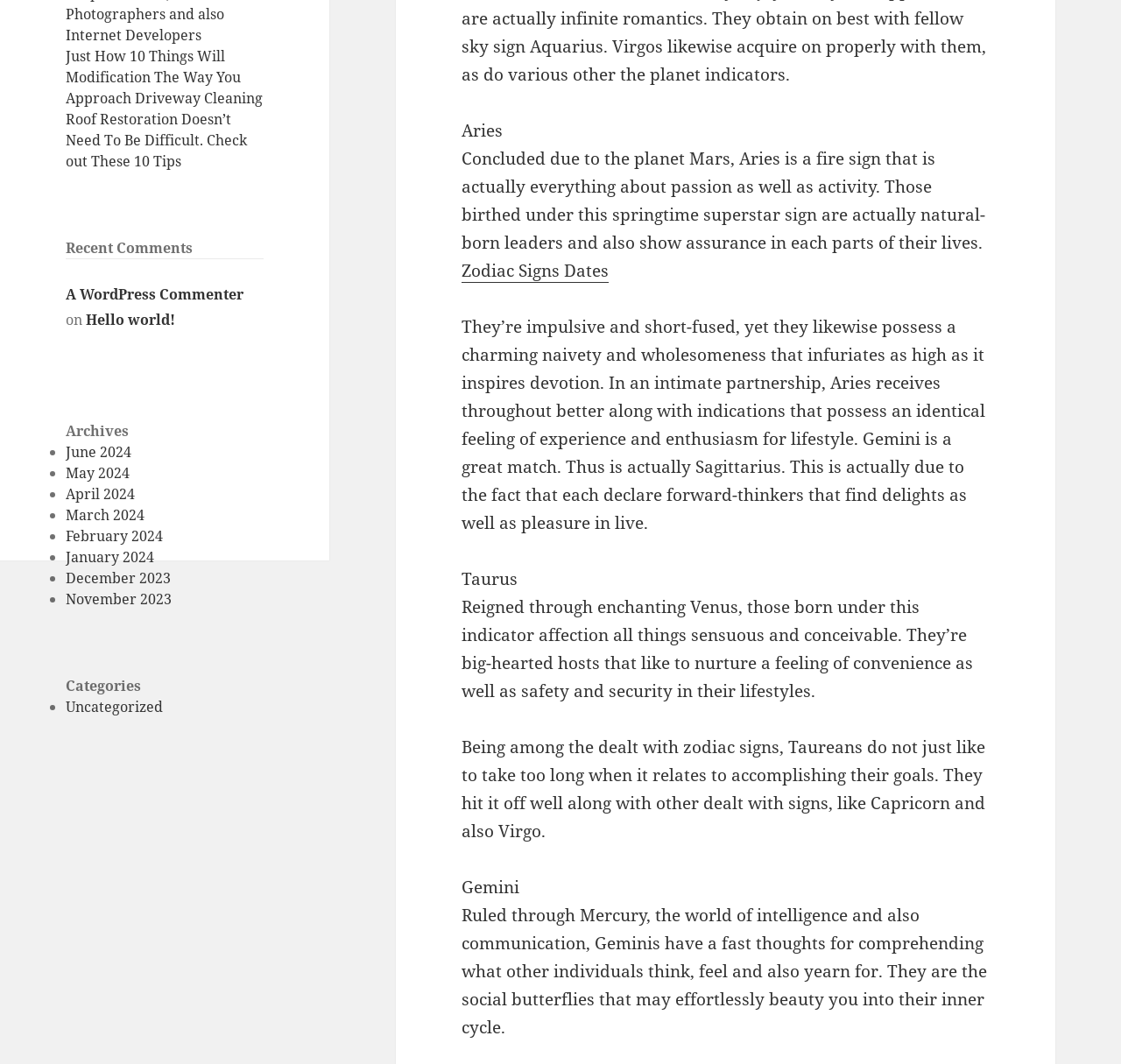Extract the bounding box coordinates for the HTML element that matches this description: "Zodiac Signs Dates". The coordinates should be four float numbers between 0 and 1, i.e., [left, top, right, bottom].

[0.412, 0.244, 0.543, 0.266]